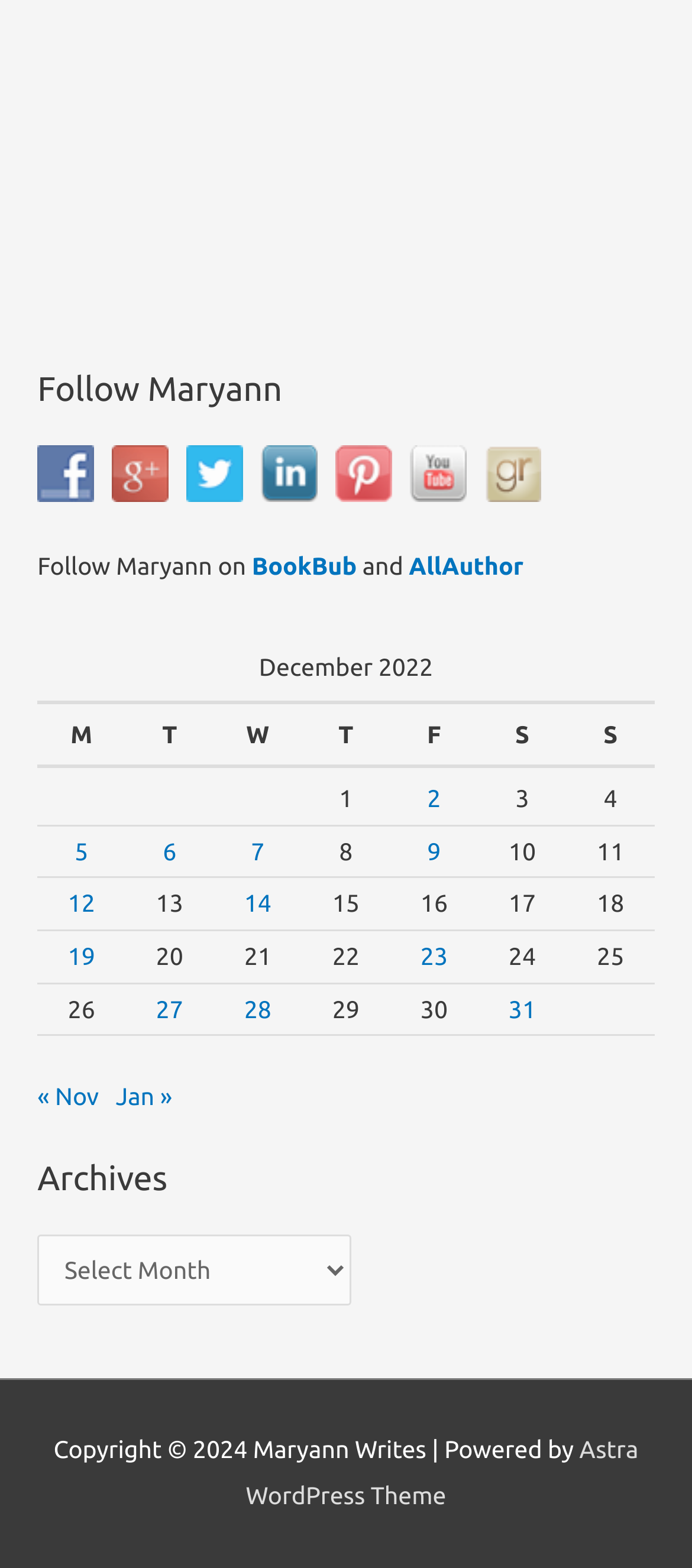Please locate the bounding box coordinates of the element that should be clicked to achieve the given instruction: "Follow Maryann on Goodreads".

[0.7, 0.284, 0.782, 0.32]